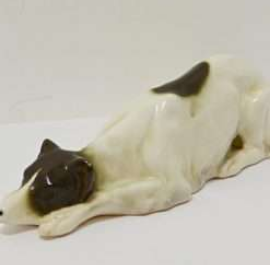What type of material is the figurine made of?
Please use the image to provide a one-word or short phrase answer.

Porcelain